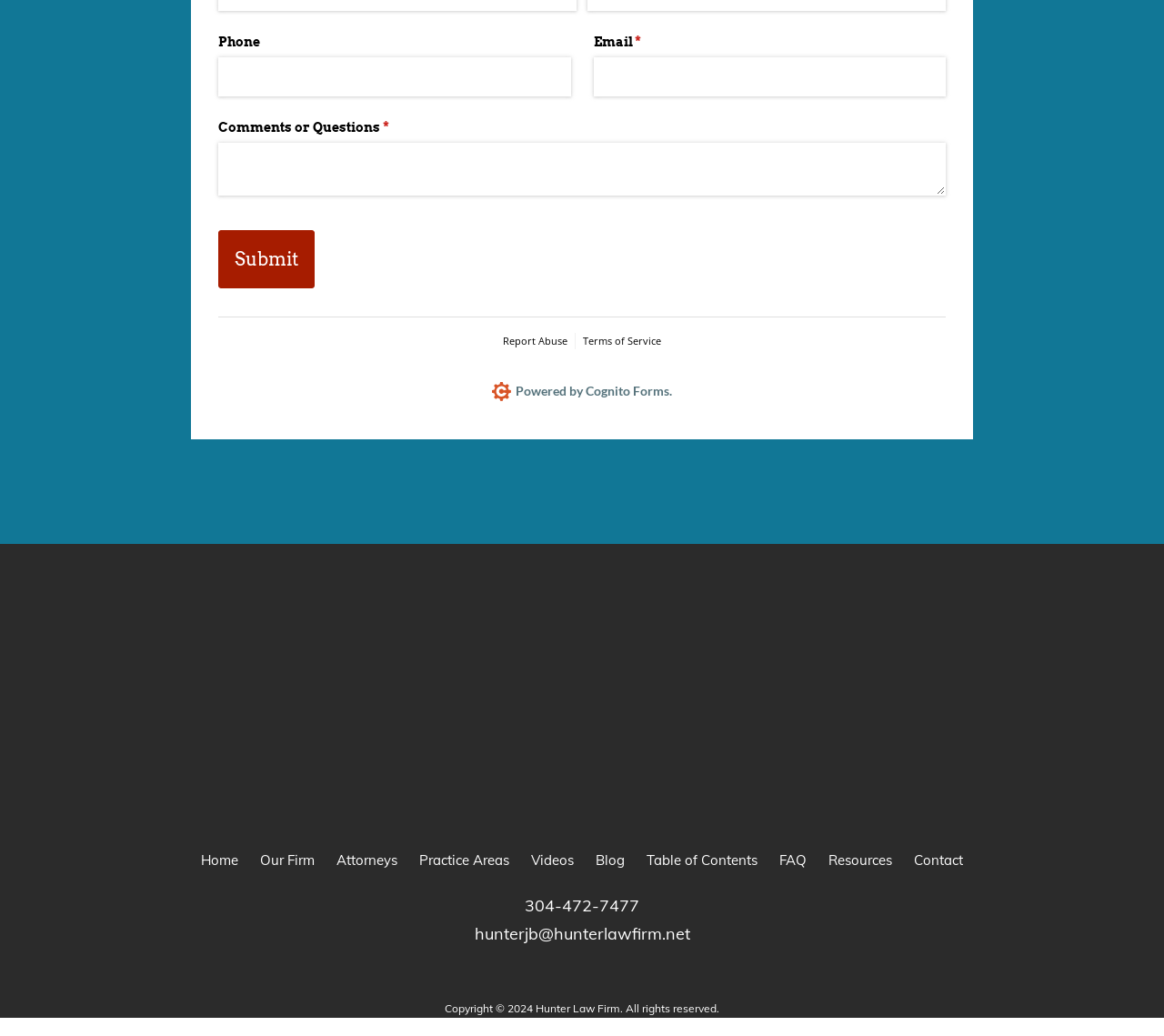Locate the bounding box coordinates of the item that should be clicked to fulfill the instruction: "Contact via email".

[0.407, 0.894, 0.593, 0.91]